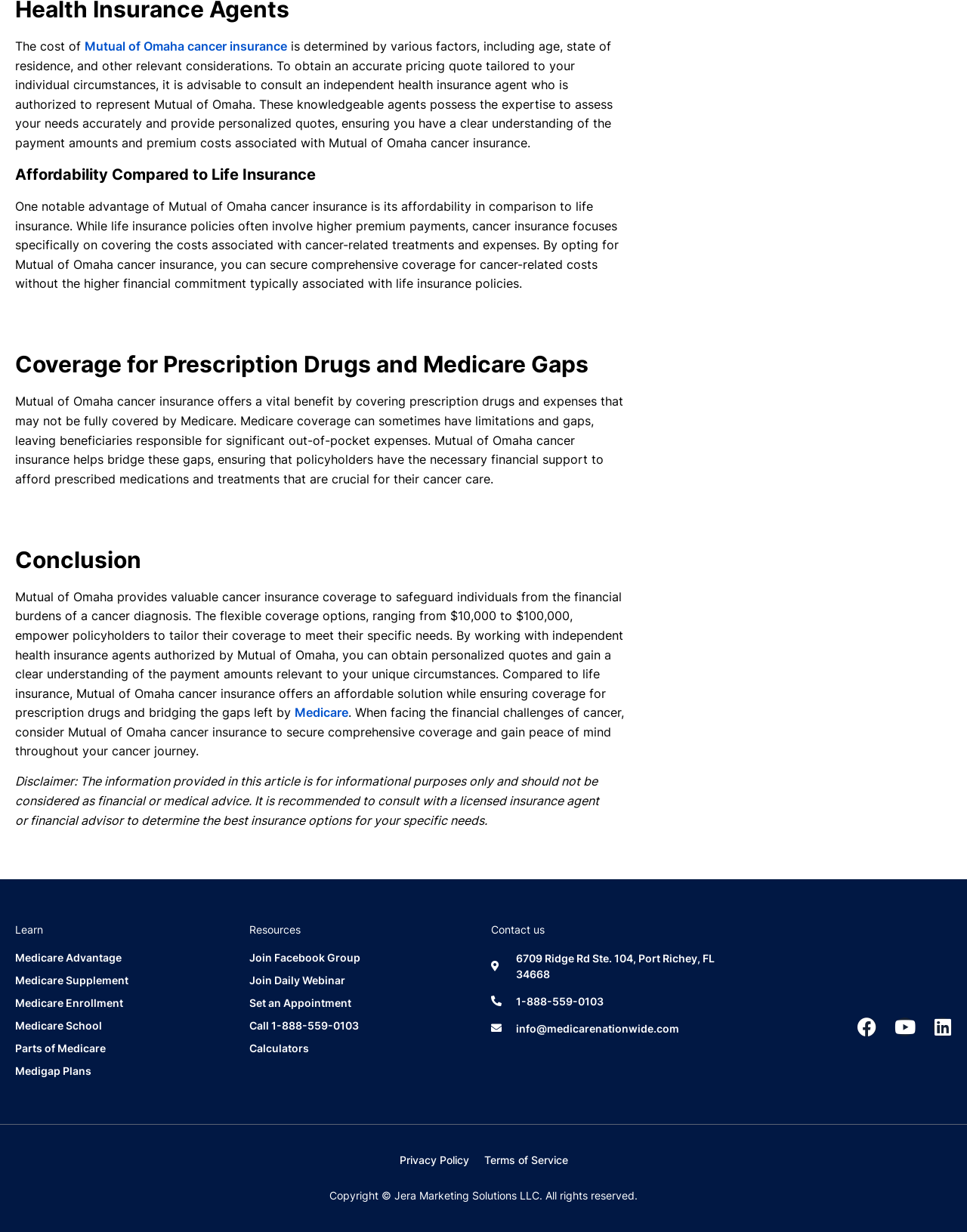Please determine the bounding box coordinates for the element with the description: "Medicare Supplement".

[0.016, 0.789, 0.242, 0.802]